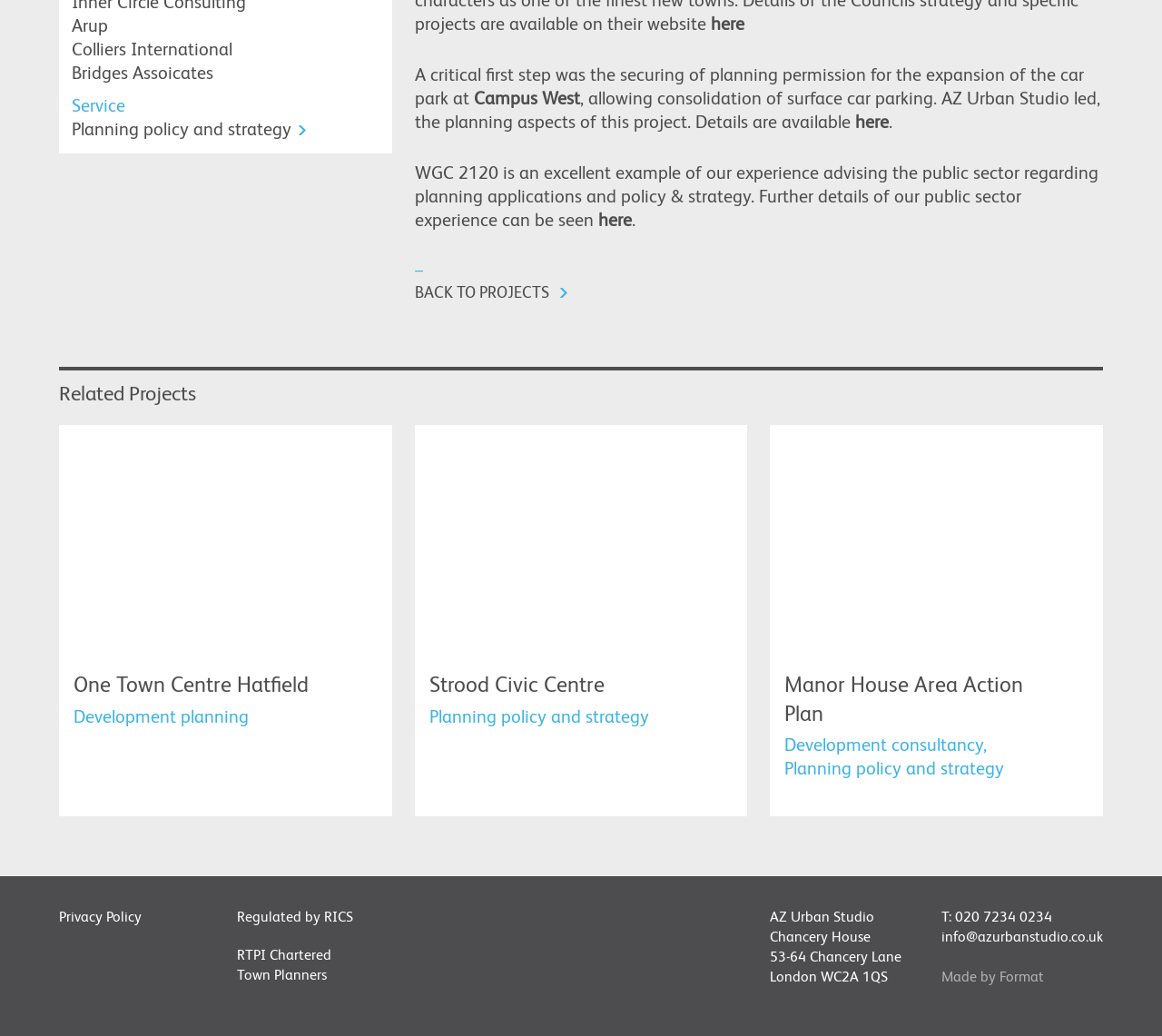Provide the bounding box coordinates for the UI element described in this sentence: "here". The coordinates should be four float values between 0 and 1, i.e., [left, top, right, bottom].

[0.736, 0.107, 0.765, 0.127]